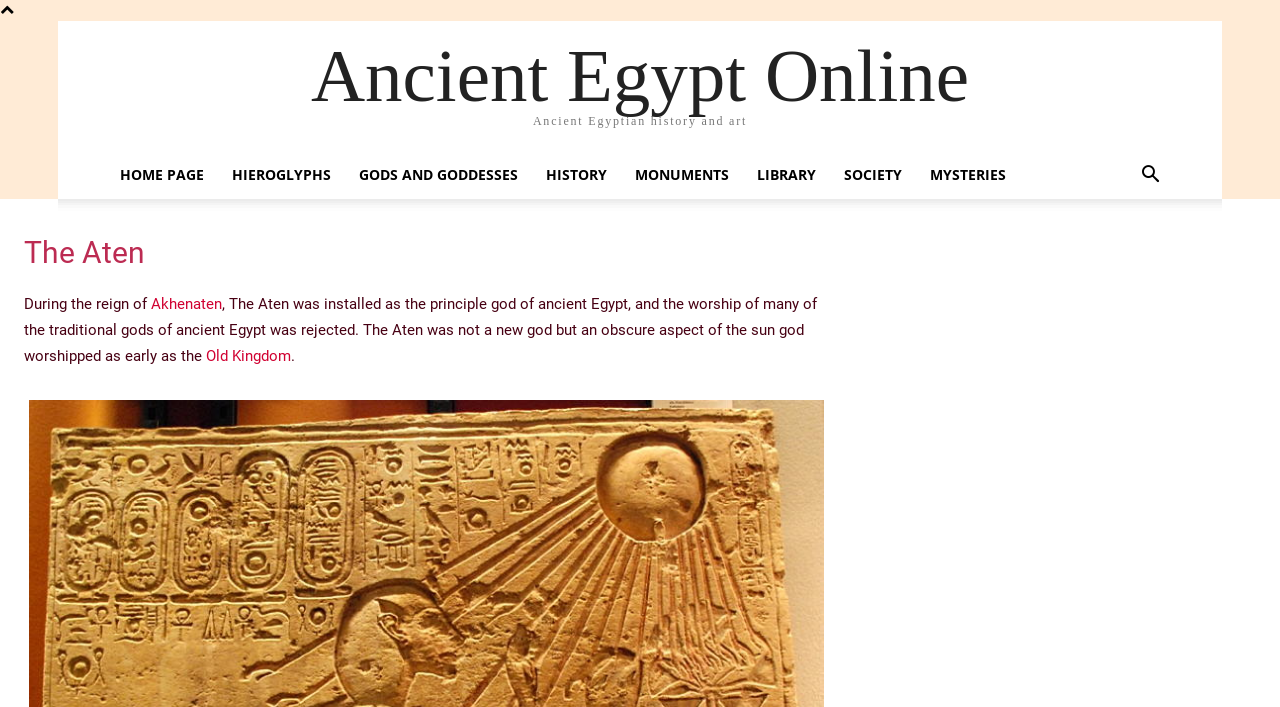Identify the bounding box coordinates of the element to click to follow this instruction: 'explore the history of ancient Egypt'. Ensure the coordinates are four float values between 0 and 1, provided as [left, top, right, bottom].

[0.416, 0.214, 0.485, 0.281]